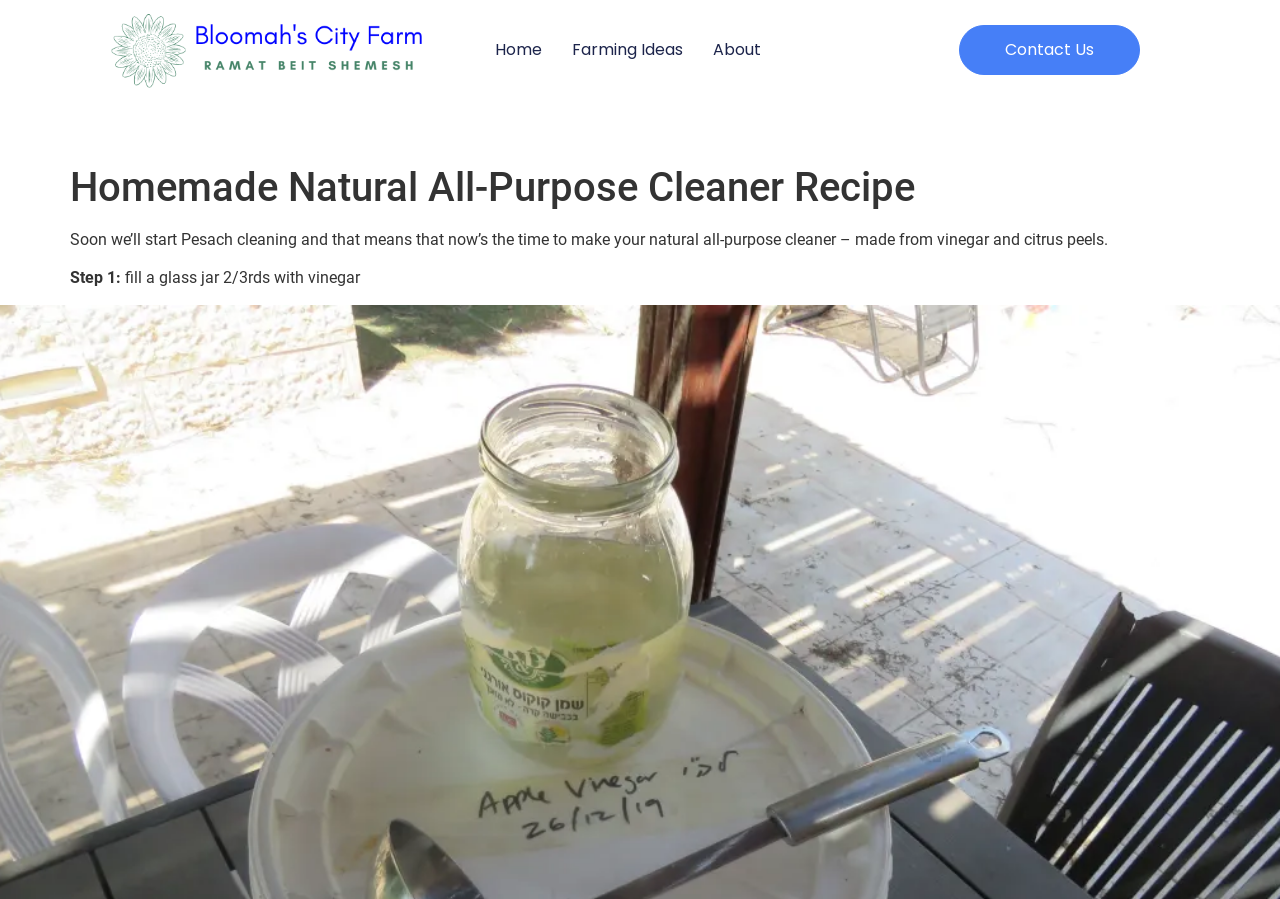Write a detailed summary of the webpage, including text, images, and layout.

The webpage is about a homemade natural all-purpose cleaner recipe. At the top, there are five links: an empty link, "Home", "Farming Ideas", "About", and "Contact Us", aligned horizontally across the page. 

Below the links, there is a header section with a heading that reads "Homemade Natural All-Purpose Cleaner Recipe". 

Under the header, there is a paragraph of text that explains the purpose of making a natural all-purpose cleaner, mentioning Pesach cleaning and the use of vinegar and citrus peels. 

Following this paragraph, there is a step-by-step guide to making the cleaner. The first step, labeled "Step 1:", instructs the user to fill a glass jar 2/3rds with vinegar.